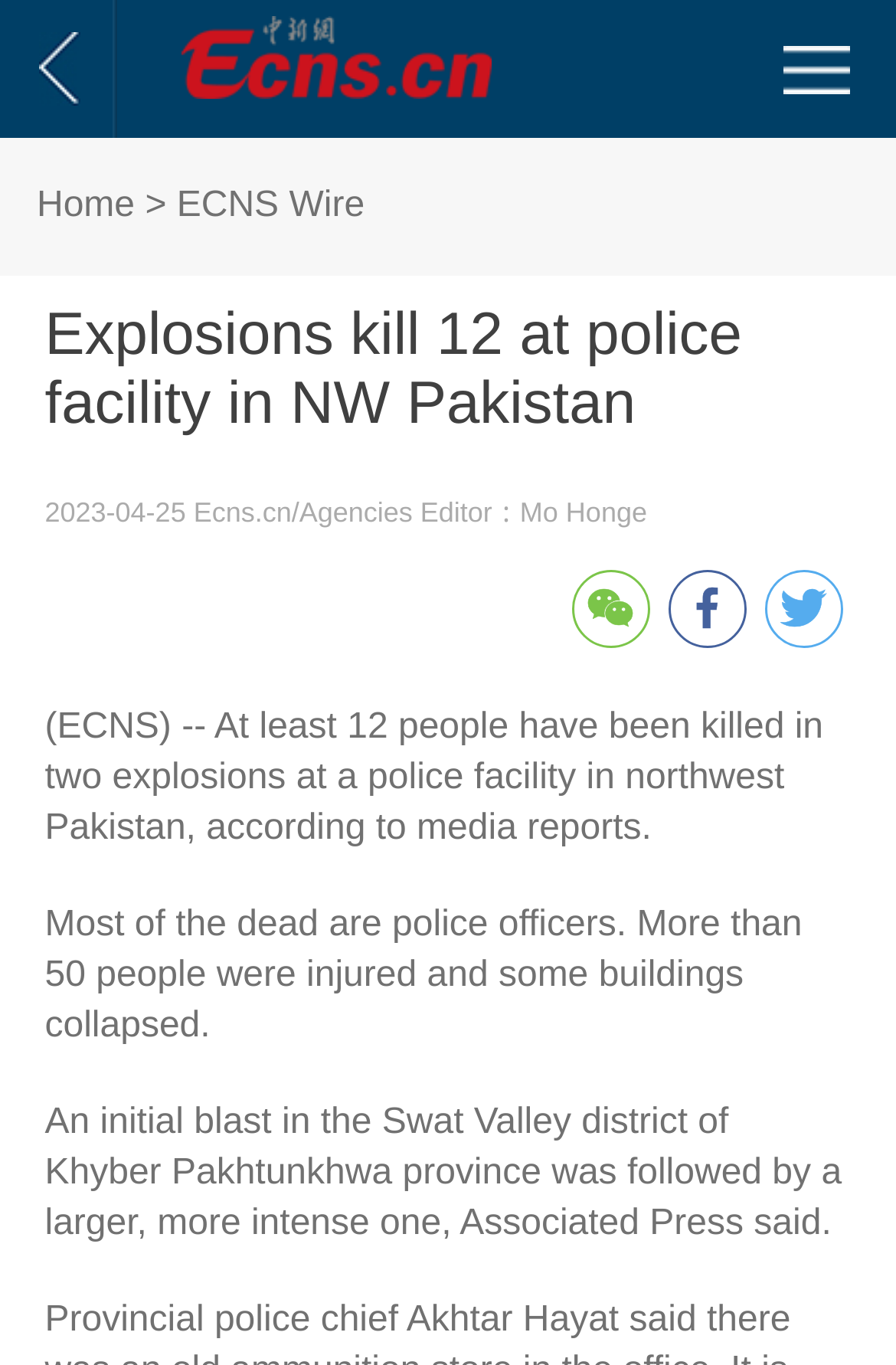Refer to the image and provide a thorough answer to this question:
What is the name of the news agency that reported the story?

The answer can be found in the third paragraph of the article, which mentions 'Associated Press said' as the source of the information about the explosions.